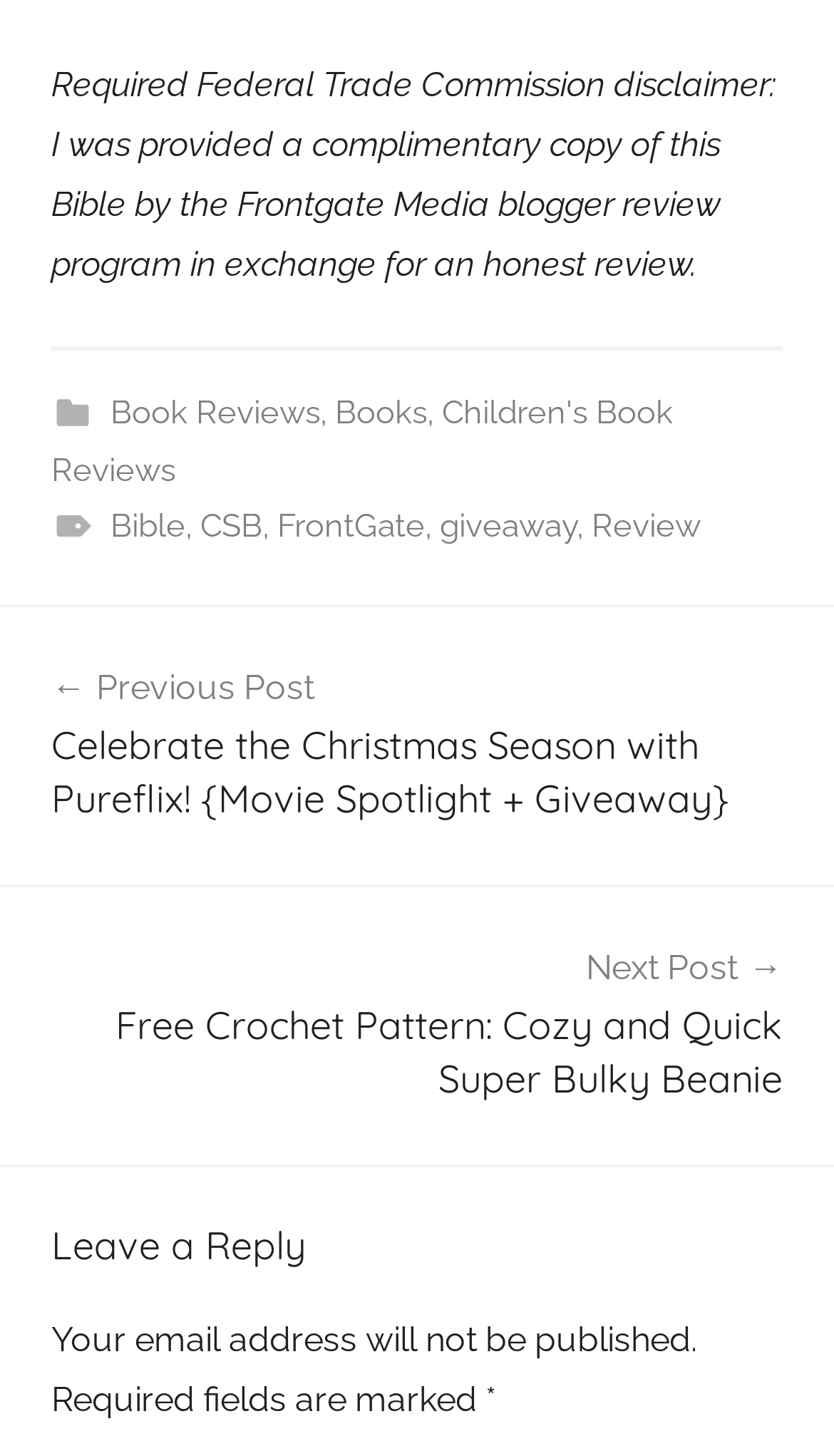What is required to be marked in the comment section?
Provide a one-word or short-phrase answer based on the image.

Required fields